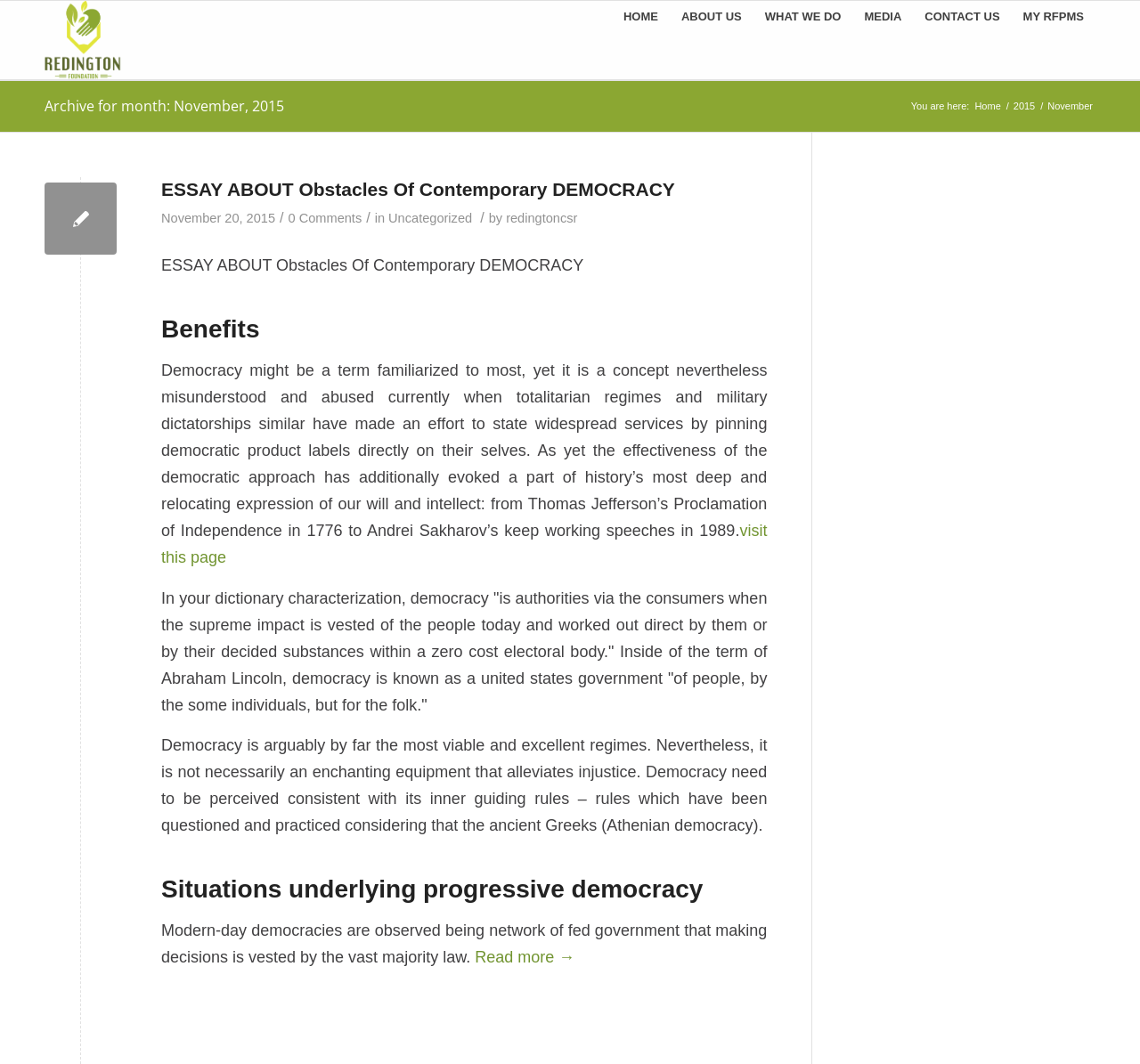Illustrate the webpage thoroughly, mentioning all important details.

The webpage appears to be a blog or article page from the "Foundation For CSR @ Redington" website, dated November 2015. At the top, there is a logo and a navigation menu with links to "HOME", "ABOUT US", "WHAT WE DO", "MEDIA", "CONTACT US", and "MY RFPMS". 

Below the navigation menu, there is a heading that reads "Archive for month: November, 2015". On the right side of this heading, there is a breadcrumb trail with links to "Home", "2015", and "November". 

The main content of the page is an article titled "ESSAY ABOUT Obstacles Of Contemporary DEMOCRACY". The article has a header section with a title, a time stamp "November 20, 2015", and categories "Uncategorized" and author "redingtoncsr". 

The article itself is divided into sections, including "ESSAY ABOUT Obstacles Of Contemporary DEMOCRACY", "Benefits", and "Situations underlying progressive democracy". The text discusses the concept of democracy, its history, and its challenges. There are also links to read more about the topic. 

At the bottom of the page, there is a complementary section, but it does not contain any visible content.